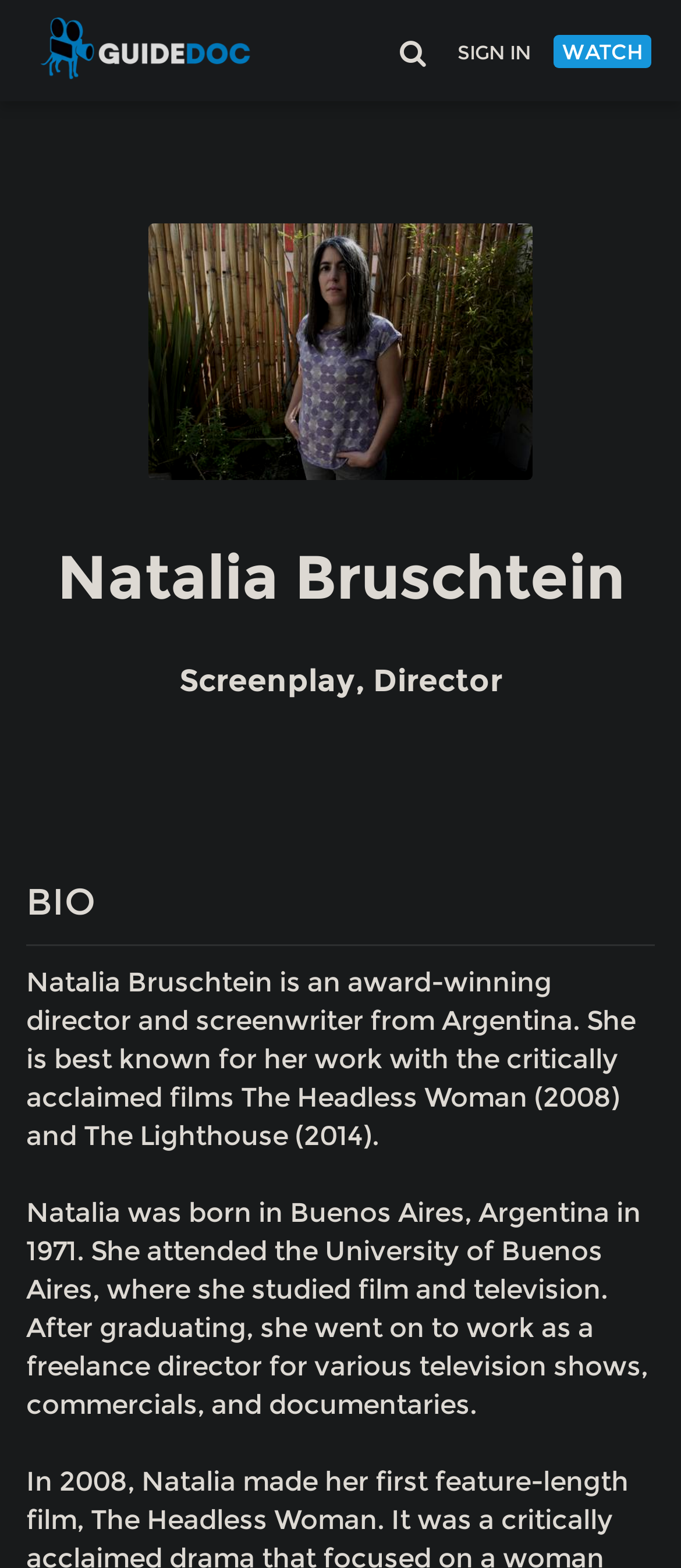Please respond in a single word or phrase: 
Where was Natalia Bruschtein born?

Buenos Aires, Argentina